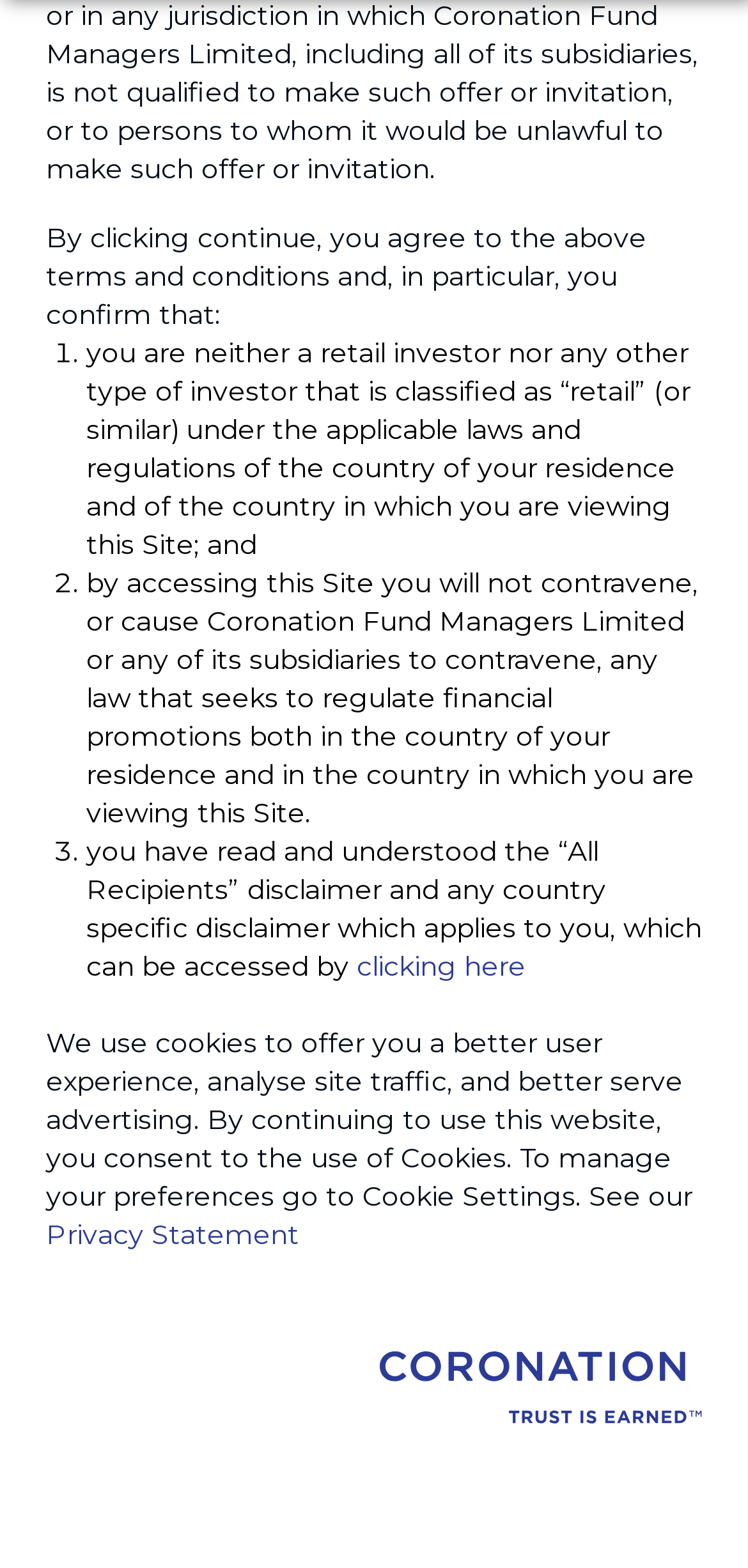Where can you access country-specific disclaimers?
Please interpret the details in the image and answer the question thoroughly.

The static text 'you have read and understood the “All Recipients” disclaimer and any country specific disclaimer which applies to you, which can be accessed by' is followed by a link 'clicking here', which suggests that you can access country-specific disclaimers by clicking on that link.